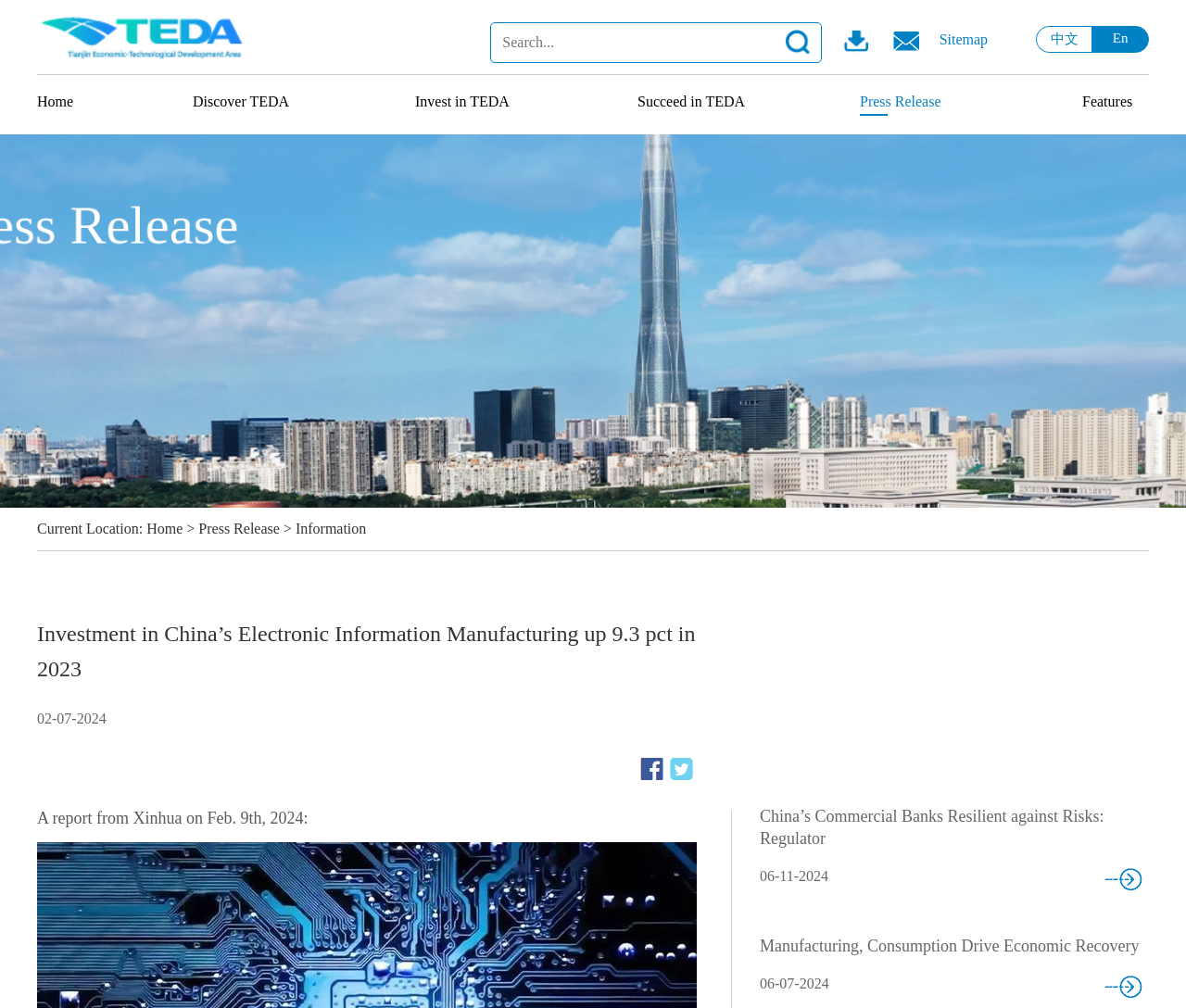Provide the bounding box coordinates for the area that should be clicked to complete the instruction: "Read news about China’s Commercial Banks".

[0.641, 0.799, 0.969, 0.896]